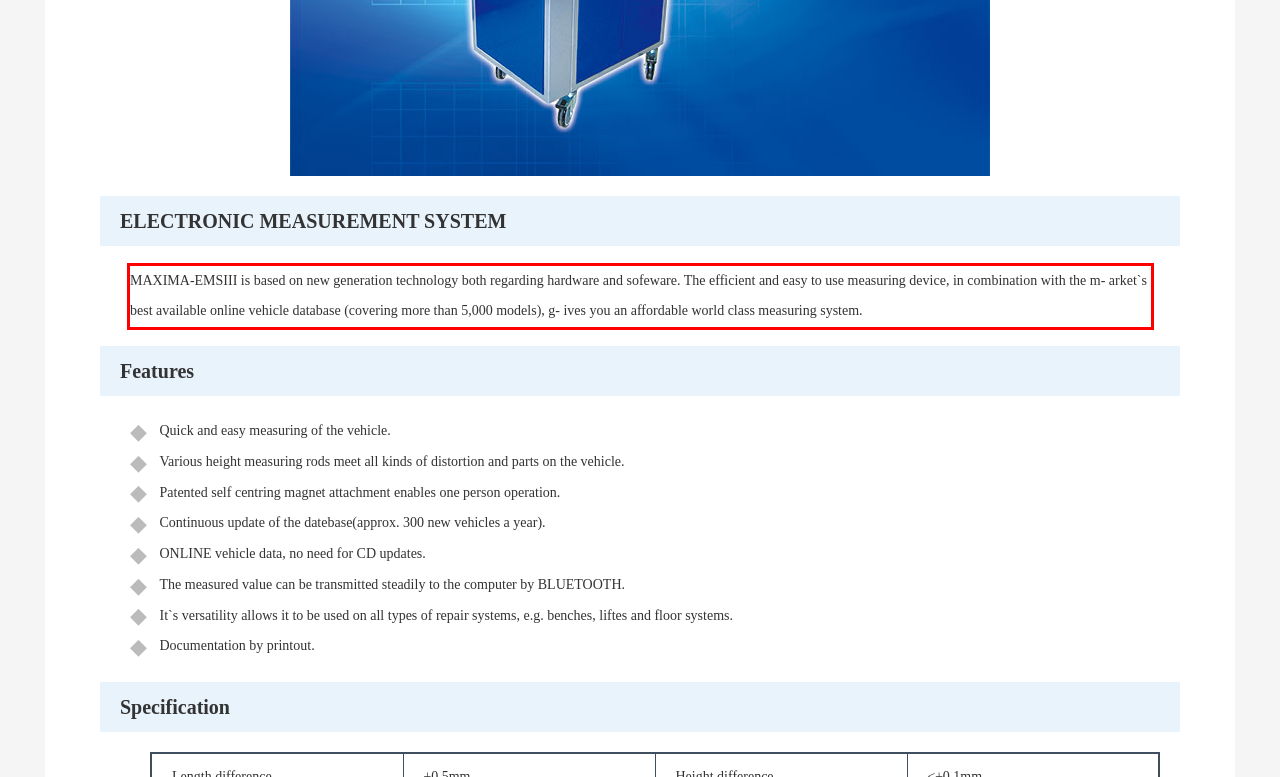Using the provided screenshot, read and generate the text content within the red-bordered area.

MAXIMA-EMSIII is based on new generation technology both regarding hardware and sofeware. The efficient and easy to use measuring device, in combination with the m- arket`s best available online vehicle database (covering more than 5,000 models), g- ives you an affordable world class measuring system.